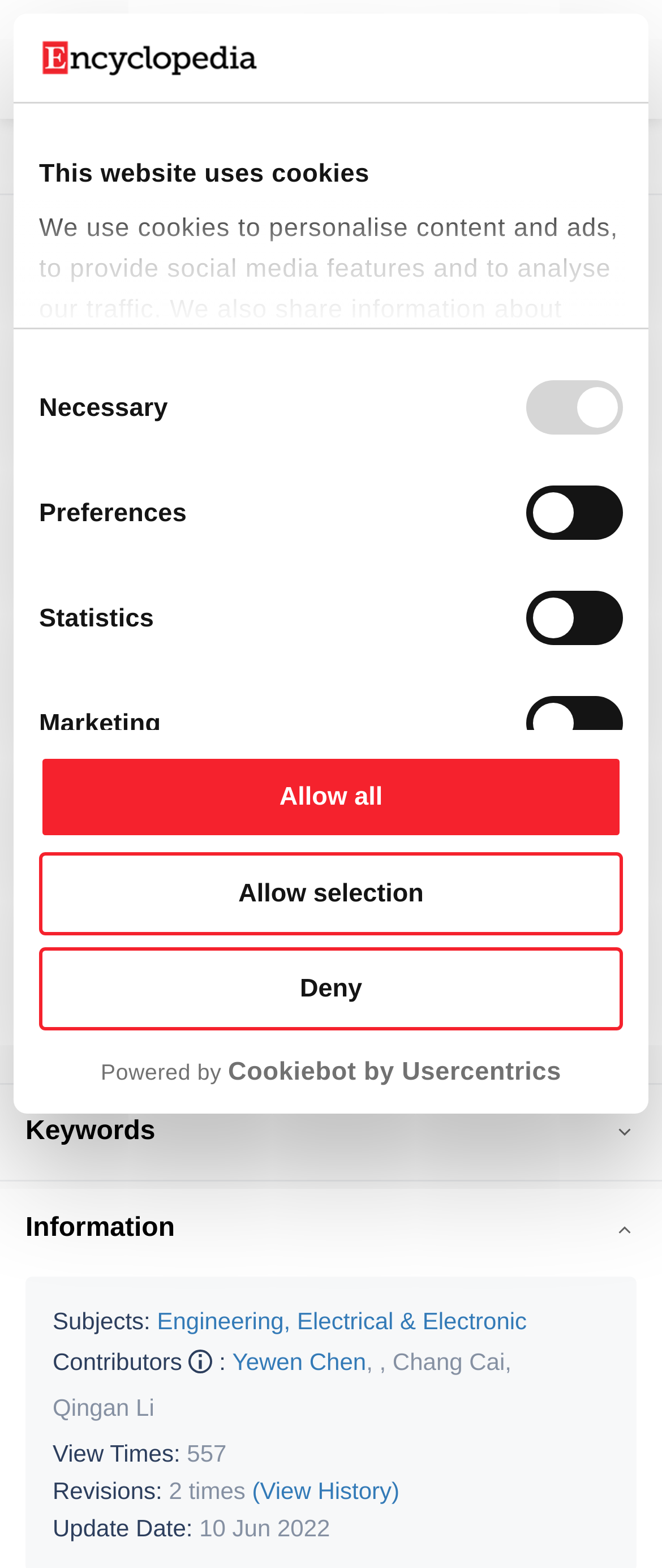Identify the bounding box coordinates for the element you need to click to achieve the following task: "Click the 'Show details' link". Provide the bounding box coordinates as four float numbers between 0 and 1, in the form [left, top, right, bottom].

[0.604, 0.537, 0.903, 0.563]